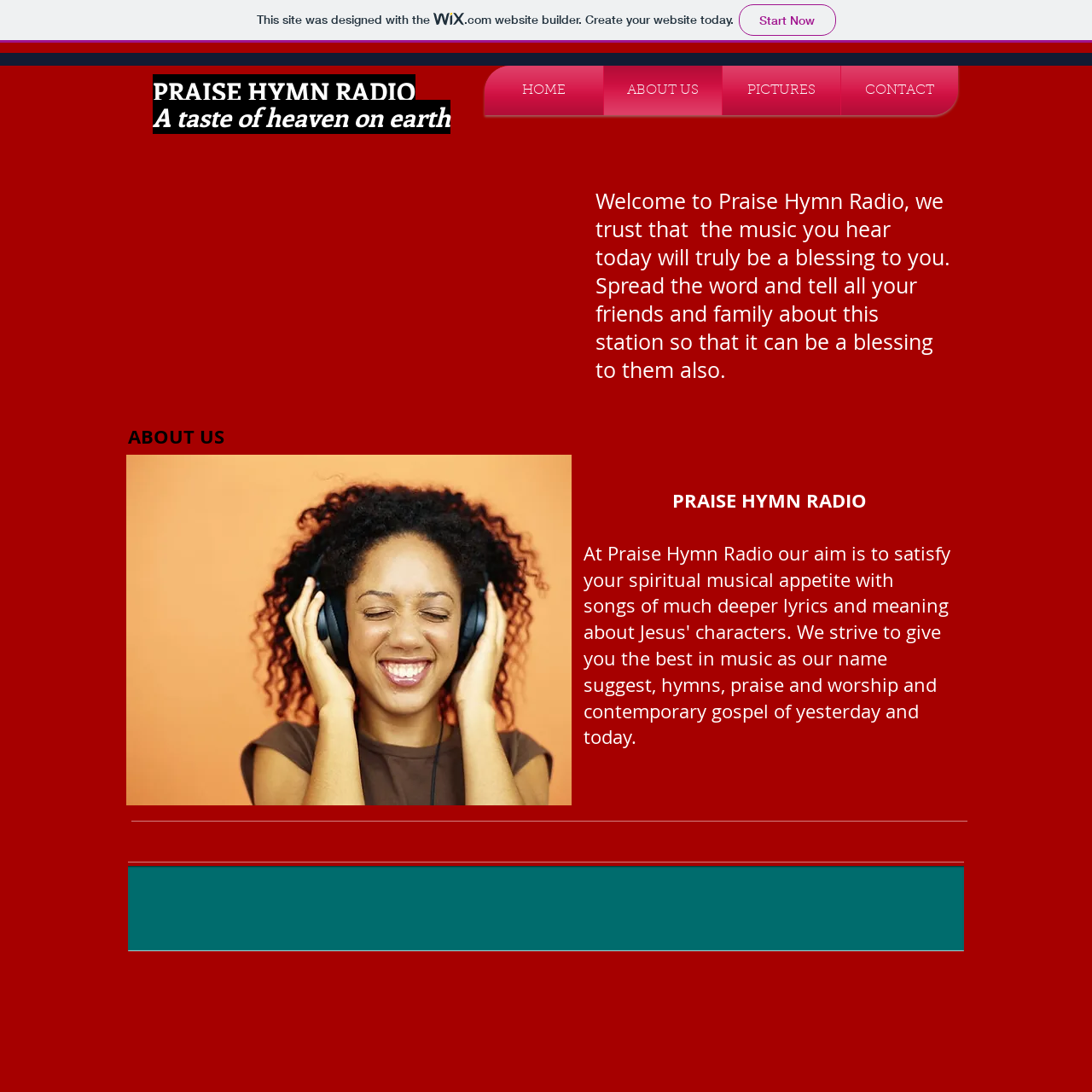What is the name of the radio station?
Please provide a single word or phrase as your answer based on the image.

Praise Hymn Radio